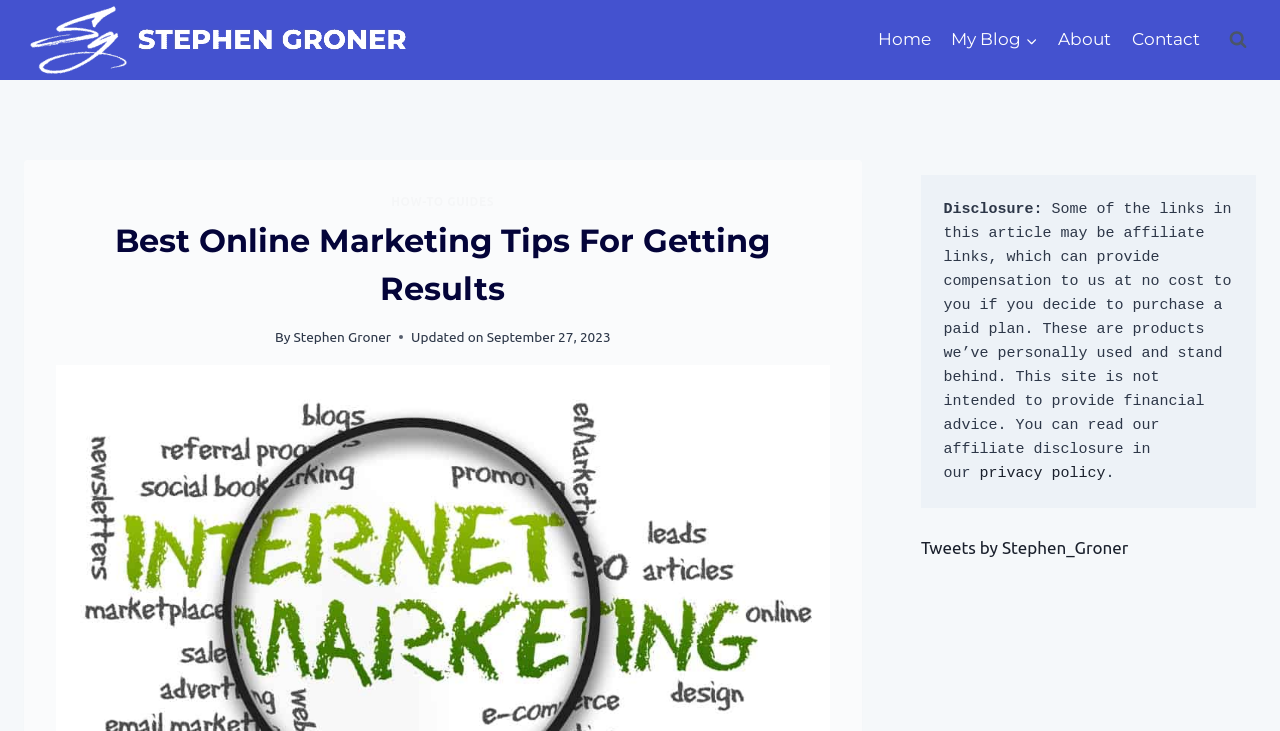Explain the features and main sections of the webpage comprehensively.

The webpage is about online marketing tips, with a focus on getting results. At the top left corner, there is a logo of Stephen Groner, which is also a link. Next to the logo, there is a primary navigation menu with links to "Home", "My Blog", "About", and "Contact". The "My Blog" link has a child menu.

On the top right corner, there is a search form button. Below the navigation menu, there is a header section with a link to "HOW-TO GUIDES" and a heading that reads "Best Online Marketing Tips For Getting Results". The heading is followed by the author's name, "Stephen Groner", and the date "September 27, 2023".

Below the header section, there is a disclosure statement that informs users about affiliate links in the article. The statement is followed by a link to the privacy policy. On the right side of the disclosure statement, there is a link to Stephen Groner's tweets.

Overall, the webpage has a simple layout with a clear hierarchy of elements, making it easy to navigate and read.